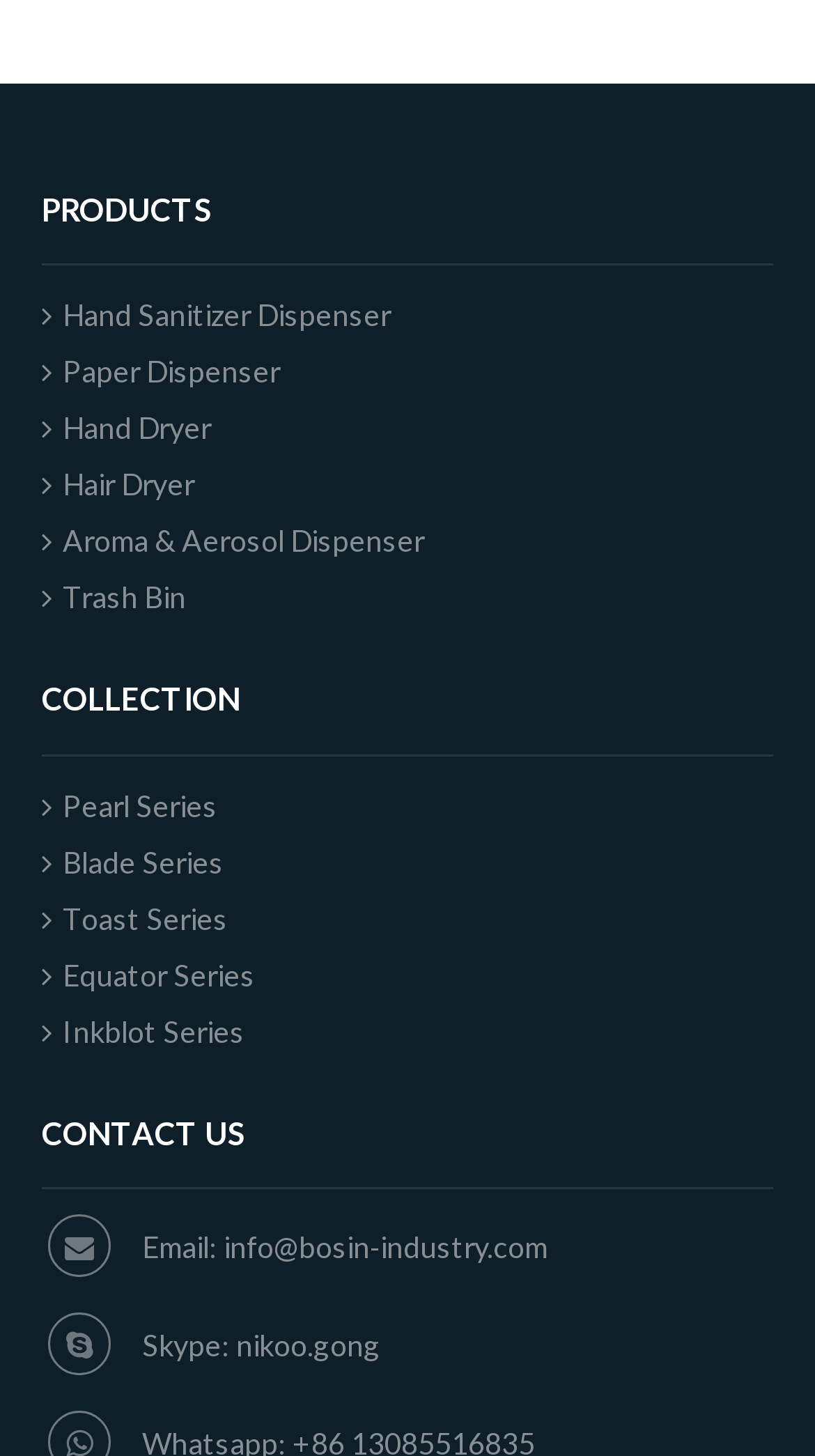Provide the bounding box for the UI element matching this description: "Hand Sanitizer Dispenser".

[0.051, 0.197, 0.949, 0.236]